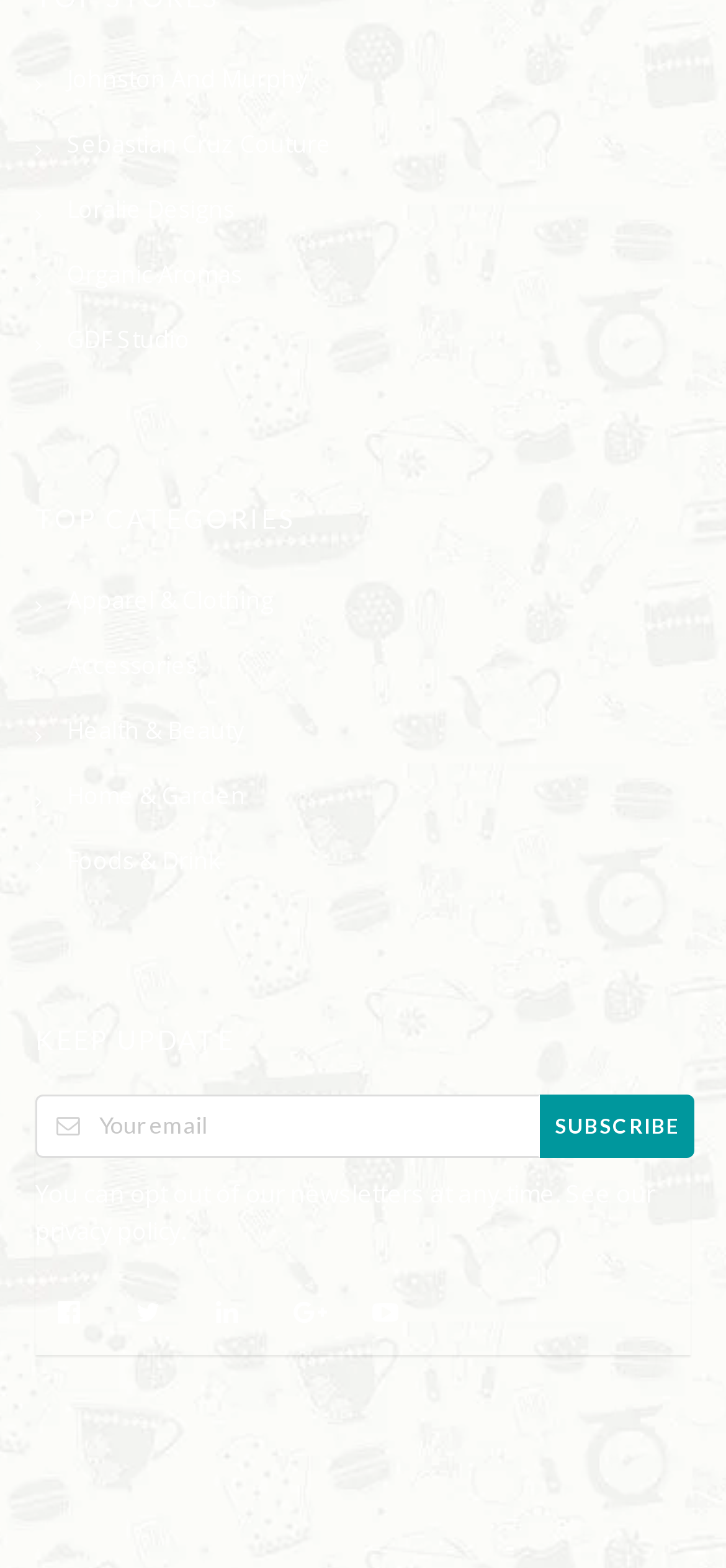What is the purpose of the textbox?
Use the screenshot to answer the question with a single word or phrase.

To enter email